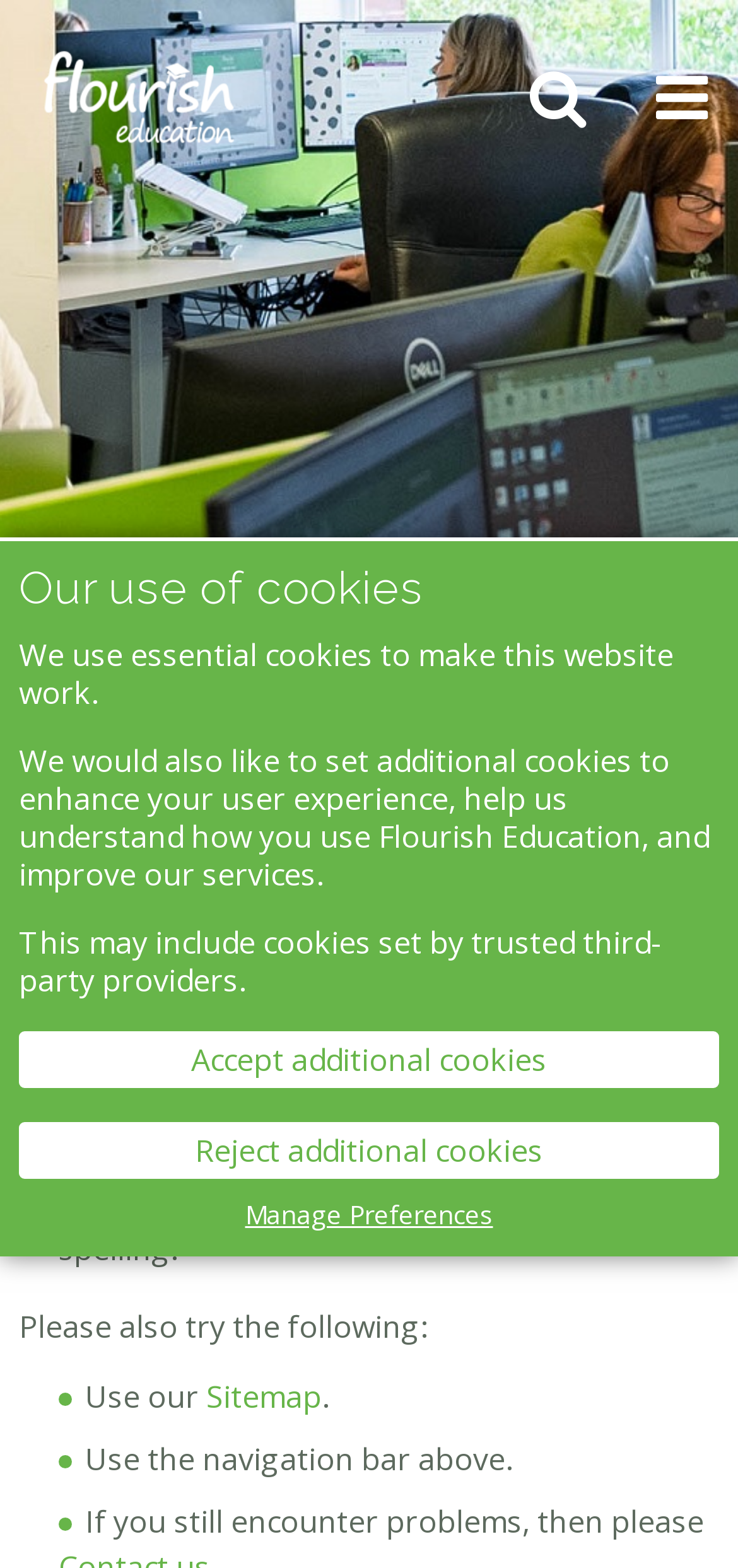Predict the bounding box coordinates for the UI element described as: "value="Accept additional cookies"". The coordinates should be four float numbers between 0 and 1, presented as [left, top, right, bottom].

[0.026, 0.658, 0.974, 0.694]